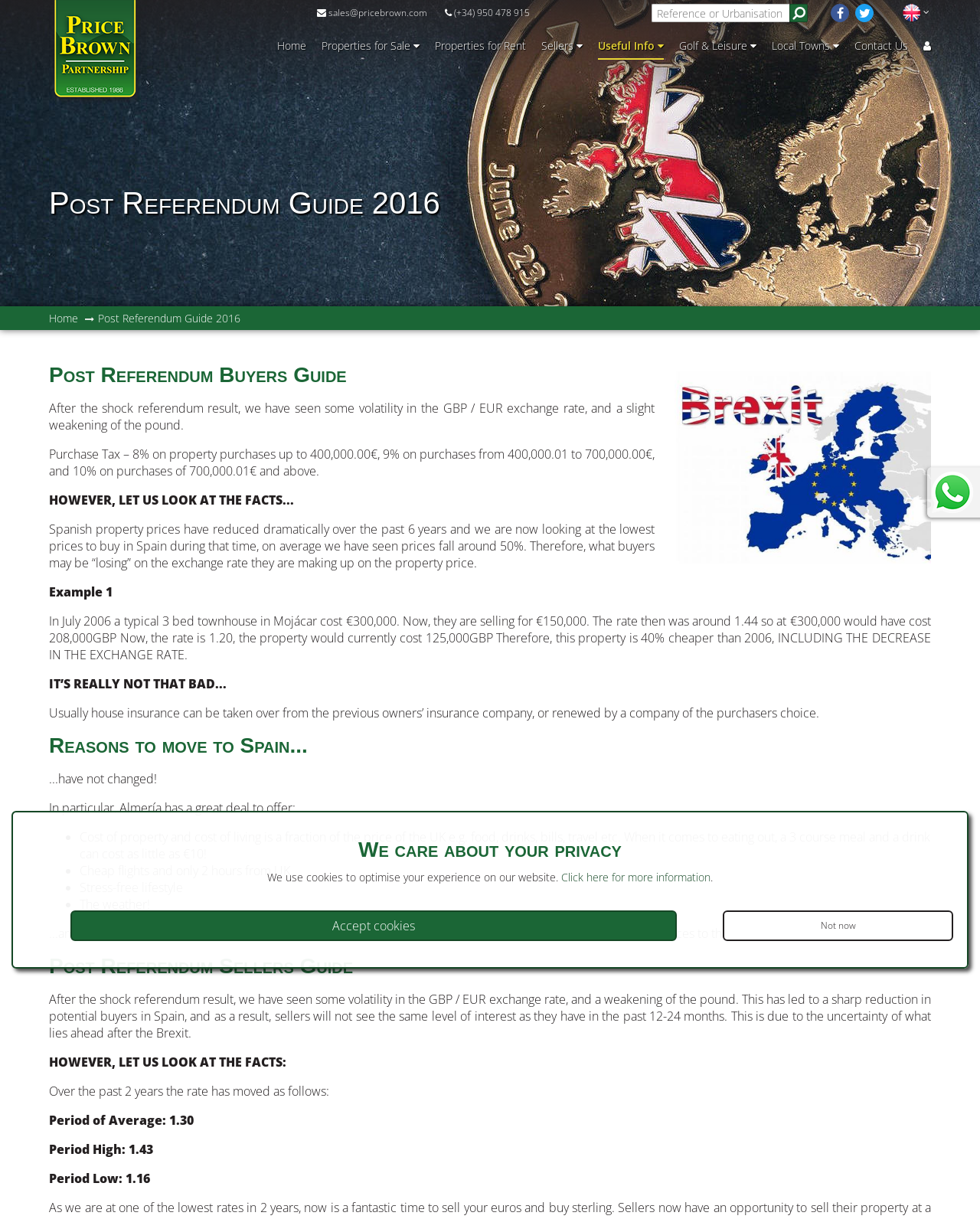Describe every aspect of the webpage comprehensively.

This webpage is about Price Brown Partnership, an estate agent specializing in property sales in Mojacar, Almeria, Spain. At the top of the page, there is a link to a "Post Referendum Guide 2016" and an image with the same title. Below this, there is a section with contact information, including an email address, phone number, and a search bar.

The main content of the page is divided into two sections: "Post Referendum Buyers Guide" and "Post Referendum Sellers Guide". The buyers' guide explains the current situation of the GBP/EUR exchange rate and its impact on property prices in Spain. It highlights that despite the exchange rate, property prices in Spain have decreased dramatically over the past 6 years, making it a good time to buy. The guide also lists reasons to move to Spain, including the low cost of living, cheap flights, and a stress-free lifestyle.

The sellers' guide, on the other hand, discusses the impact of the Brexit referendum on the Spanish property market, particularly the decrease in potential buyers due to the uncertainty of the situation. However, it also presents facts about the exchange rate, showing that it has fluctuated over the past 2 years.

At the bottom of the page, there is a section about privacy, explaining the use of cookies on the website and providing a link to more information. There are also two buttons to accept or decline cookies.

Throughout the page, there are several links to other sections of the website, including "Home", "Properties for Sale", "Properties for Rent", "Sellers", "Useful Info", "Golf & Leisure", "Local Towns", and "Contact Us". There are also several images, including a banner image and an image about contacting the company via WhatsApp.